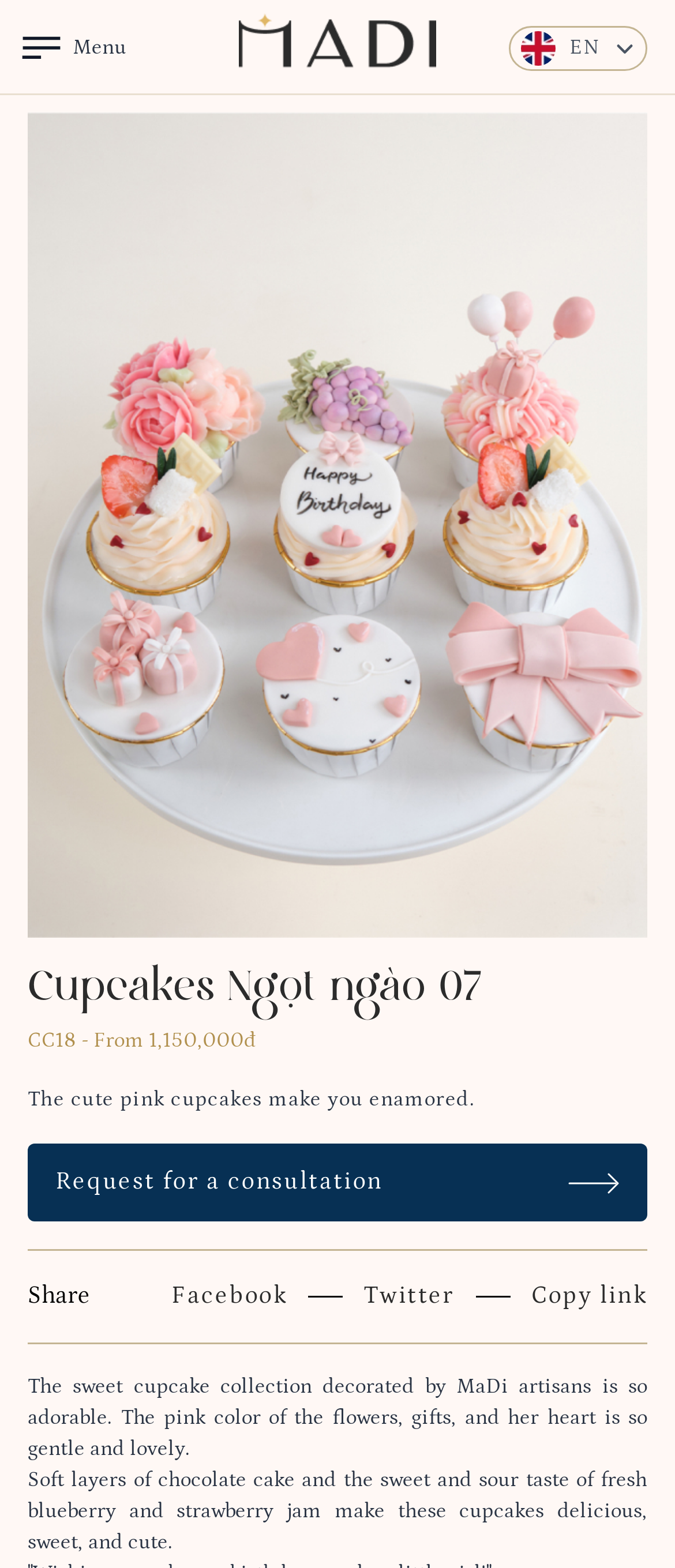Specify the bounding box coordinates of the area that needs to be clicked to achieve the following instruction: "Click the menu button".

[0.041, 0.02, 0.246, 0.04]